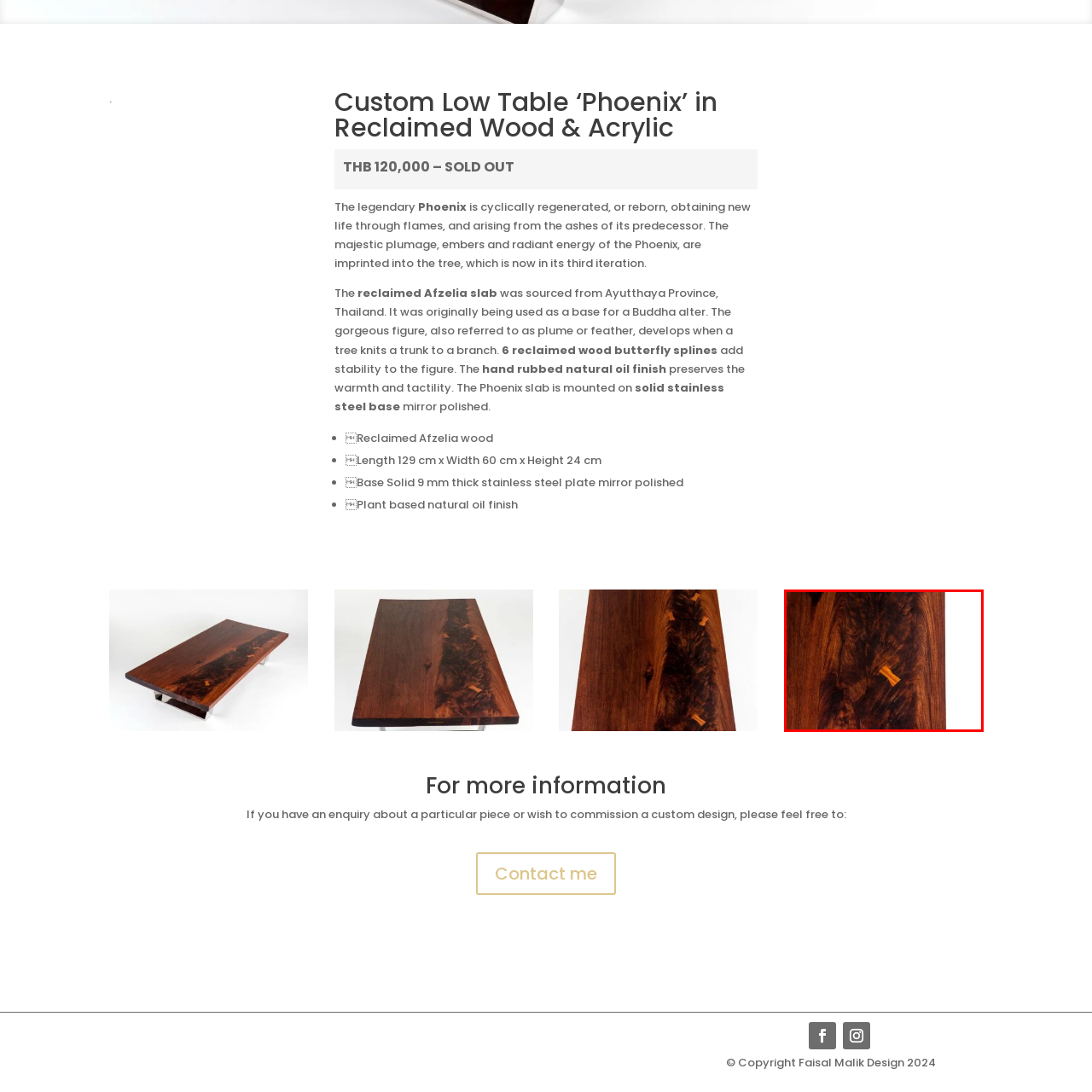Please analyze the elements within the red highlighted area in the image and provide a comprehensive answer to the following question: What is the purpose of the butterfly spline in the table?

The caption highlights the butterfly spline as a meticulous joinery technique that not only adds stability to the table but also enhances its visual appeal, making it a notable feature of the 'Phoenix' low table.